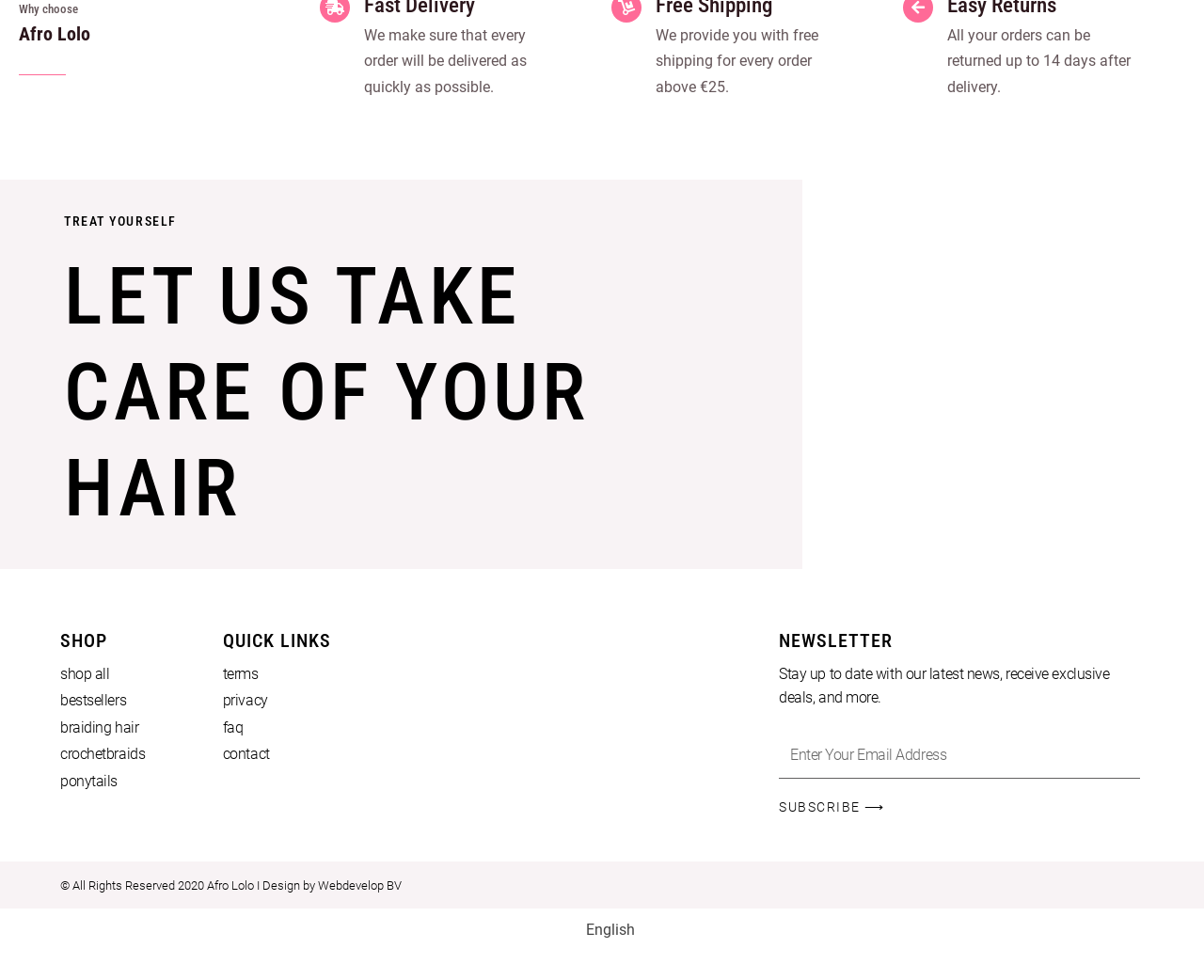Please find the bounding box coordinates of the element that you should click to achieve the following instruction: "Browse bestsellers". The coordinates should be presented as four float numbers between 0 and 1: [left, top, right, bottom].

[0.05, 0.703, 0.185, 0.728]